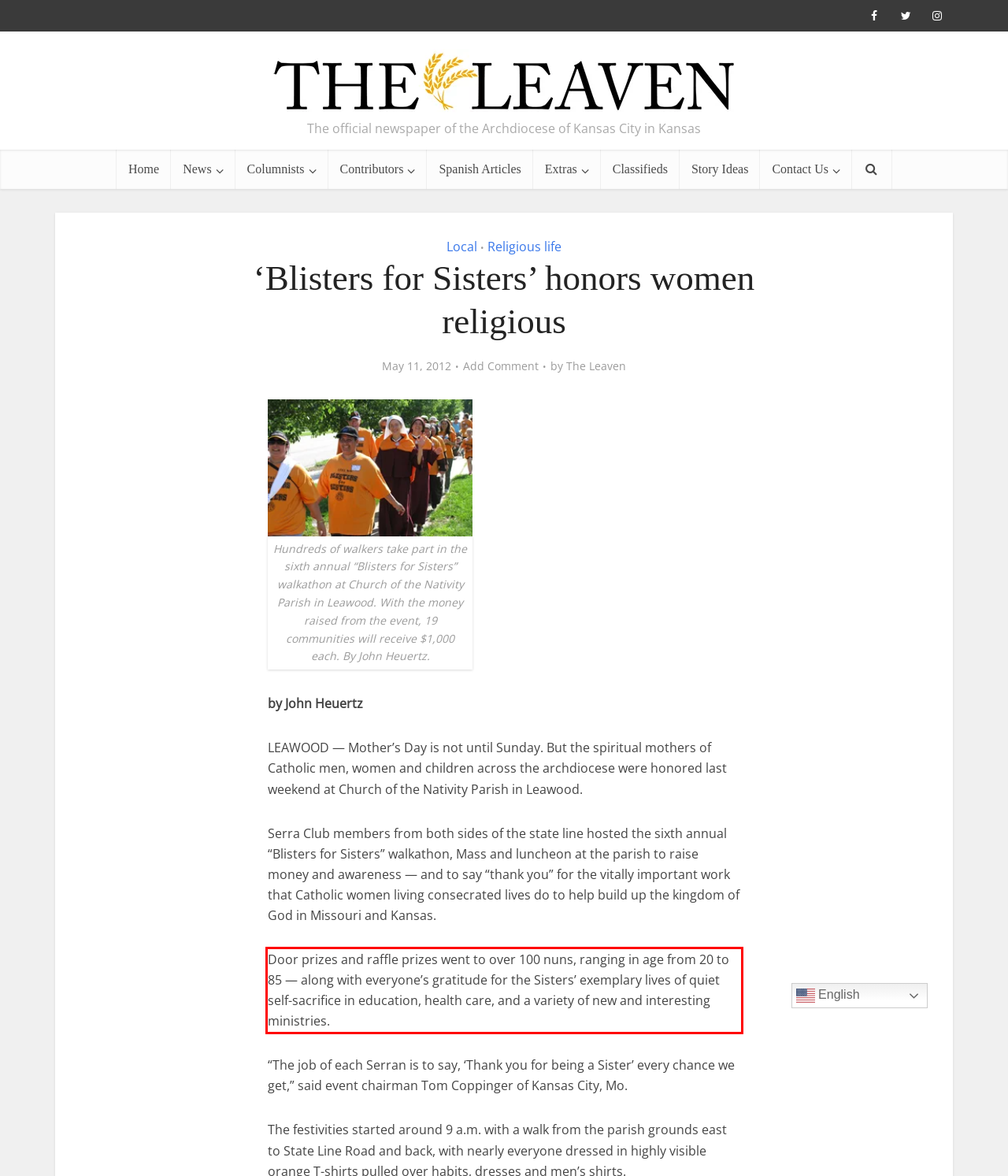Please look at the webpage screenshot and extract the text enclosed by the red bounding box.

Door prizes and raffle prizes went to over 100 nuns, ranging in age from 20 to 85 — along with everyone’s gratitude for the Sisters’ exemplary lives of quiet self-sacrifice in education, health care, and a variety of new and interesting ministries.